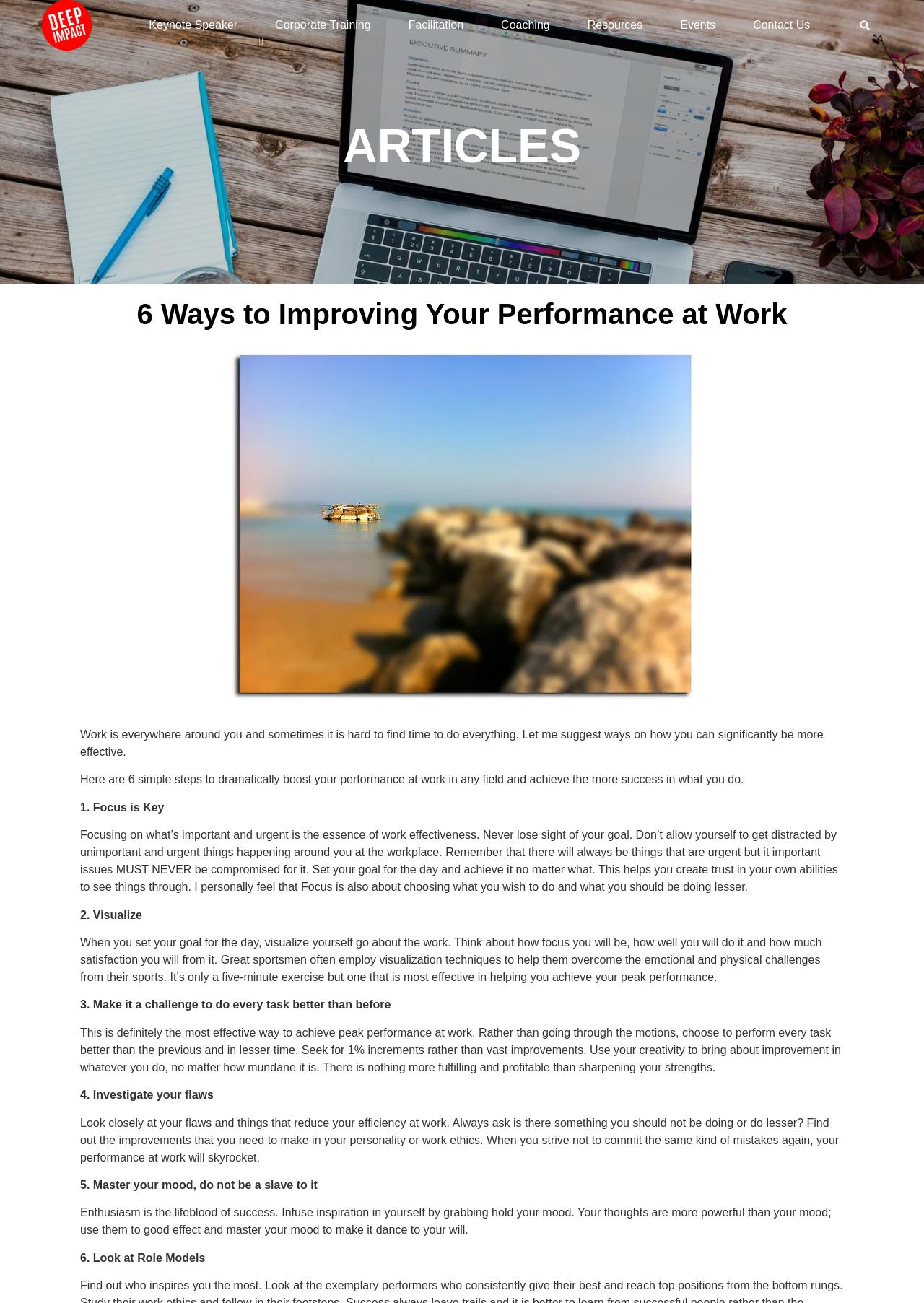Using the image as a reference, answer the following question in as much detail as possible:
How many links are in the top navigation bar?

I counted the number of links in the top navigation bar, which are 'Keynote Speaker', 'Corporate Training', 'Facilitation', 'Coaching', 'Resources', 'Events', and 'Contact Us'.